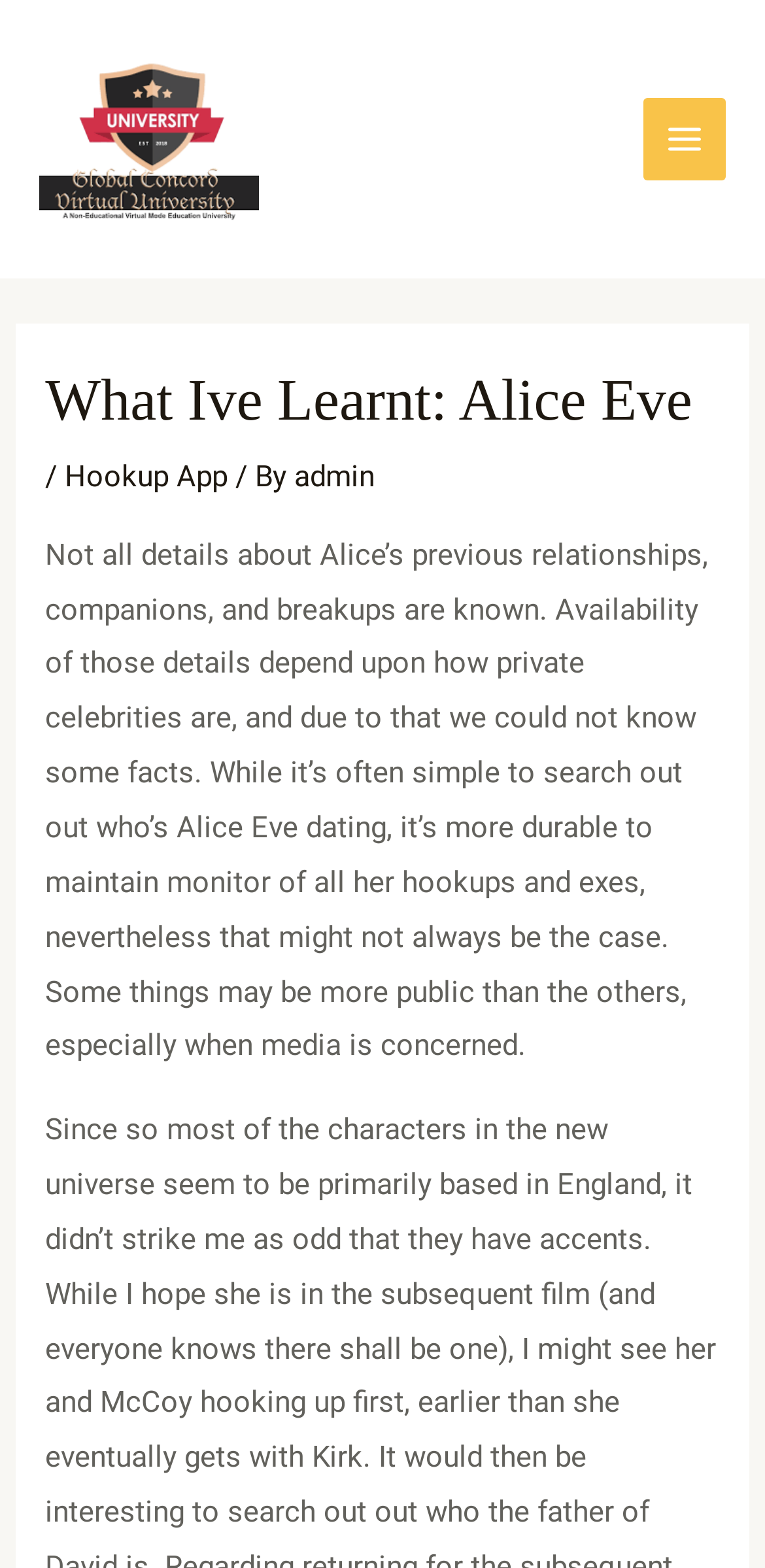From the webpage screenshot, identify the region described by Main Menu. Provide the bounding box coordinates as (top-left x, top-left y, bottom-right x, bottom-right y), with each value being a floating point number between 0 and 1.

[0.84, 0.062, 0.949, 0.115]